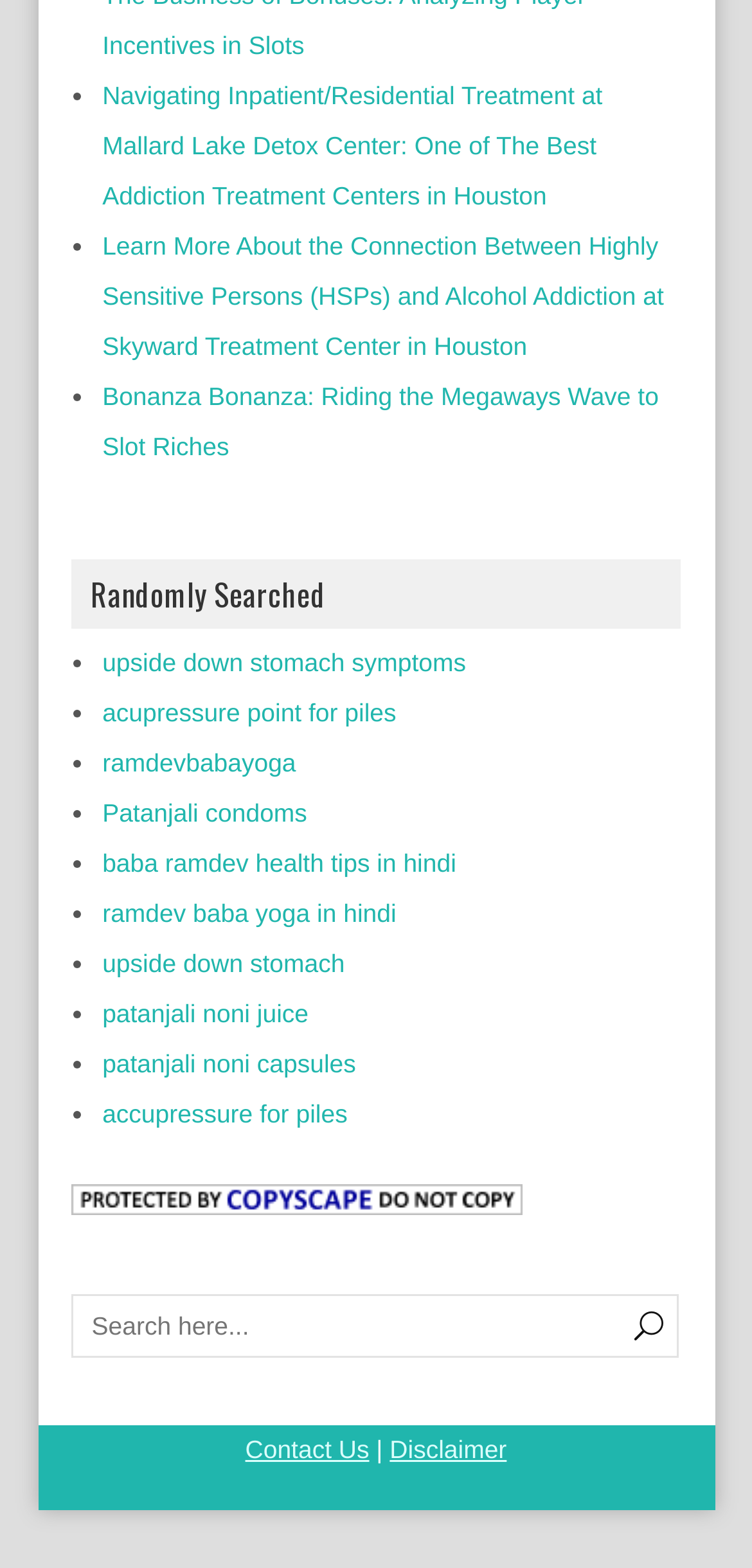Determine the coordinates of the bounding box that should be clicked to complete the instruction: "Click on Navigating Inpatient/Residential Treatment at Mallard Lake Detox Center". The coordinates should be represented by four float numbers between 0 and 1: [left, top, right, bottom].

[0.136, 0.051, 0.801, 0.134]